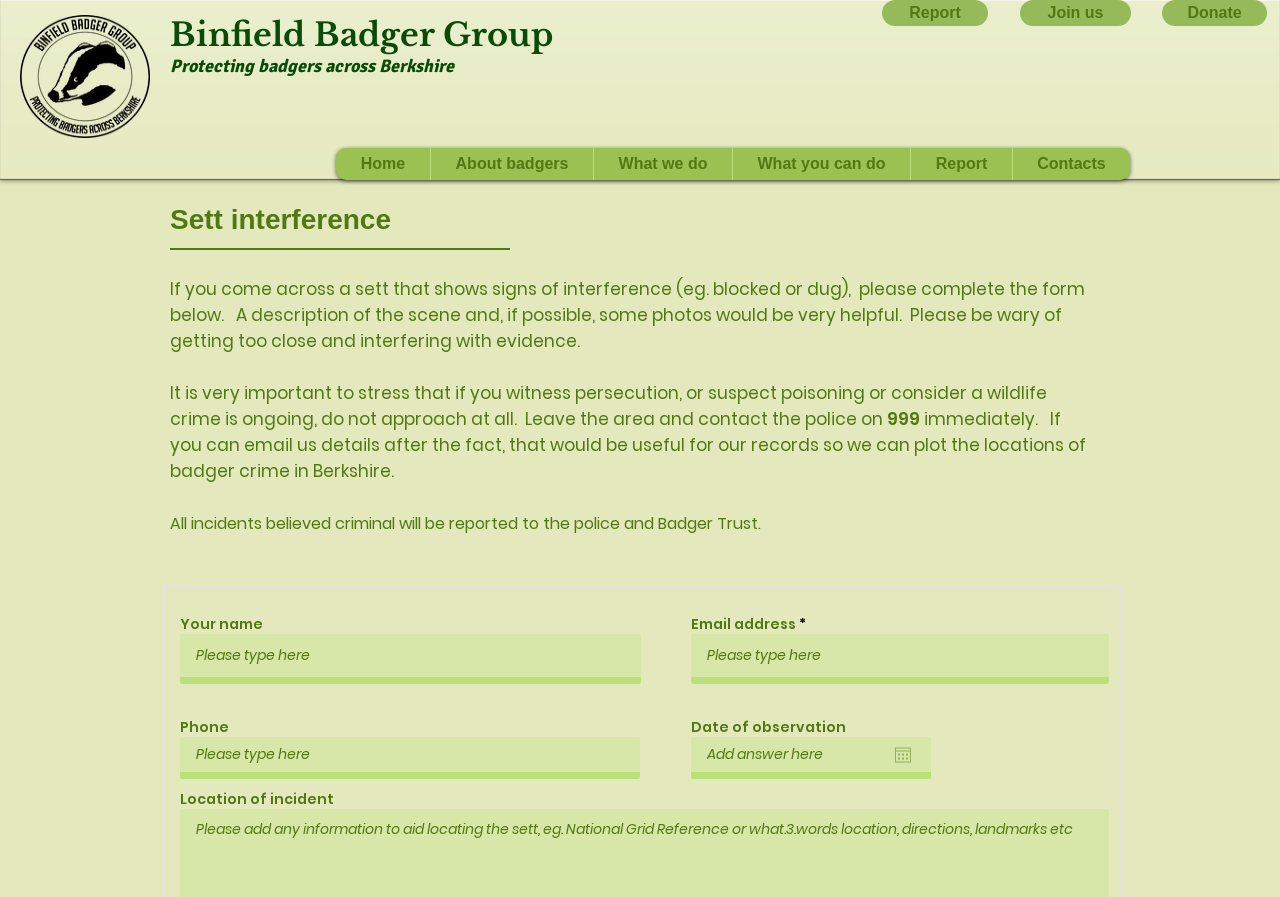Please give a one-word or short phrase response to the following question: 
What should you do if you witness badger persecution?

Leave the area and contact the police